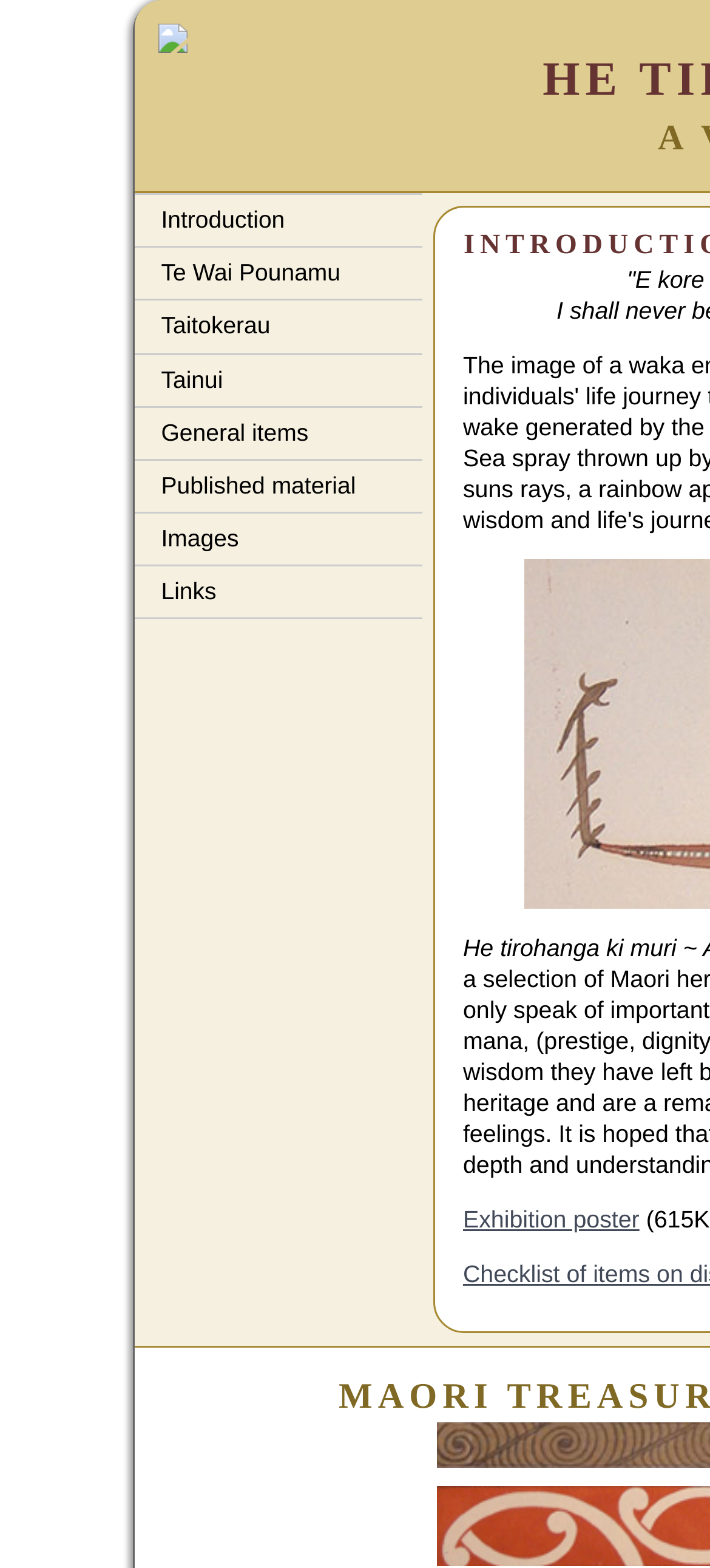What is the last link on the webpage?
Using the image provided, answer with just one word or phrase.

Exhibition poster